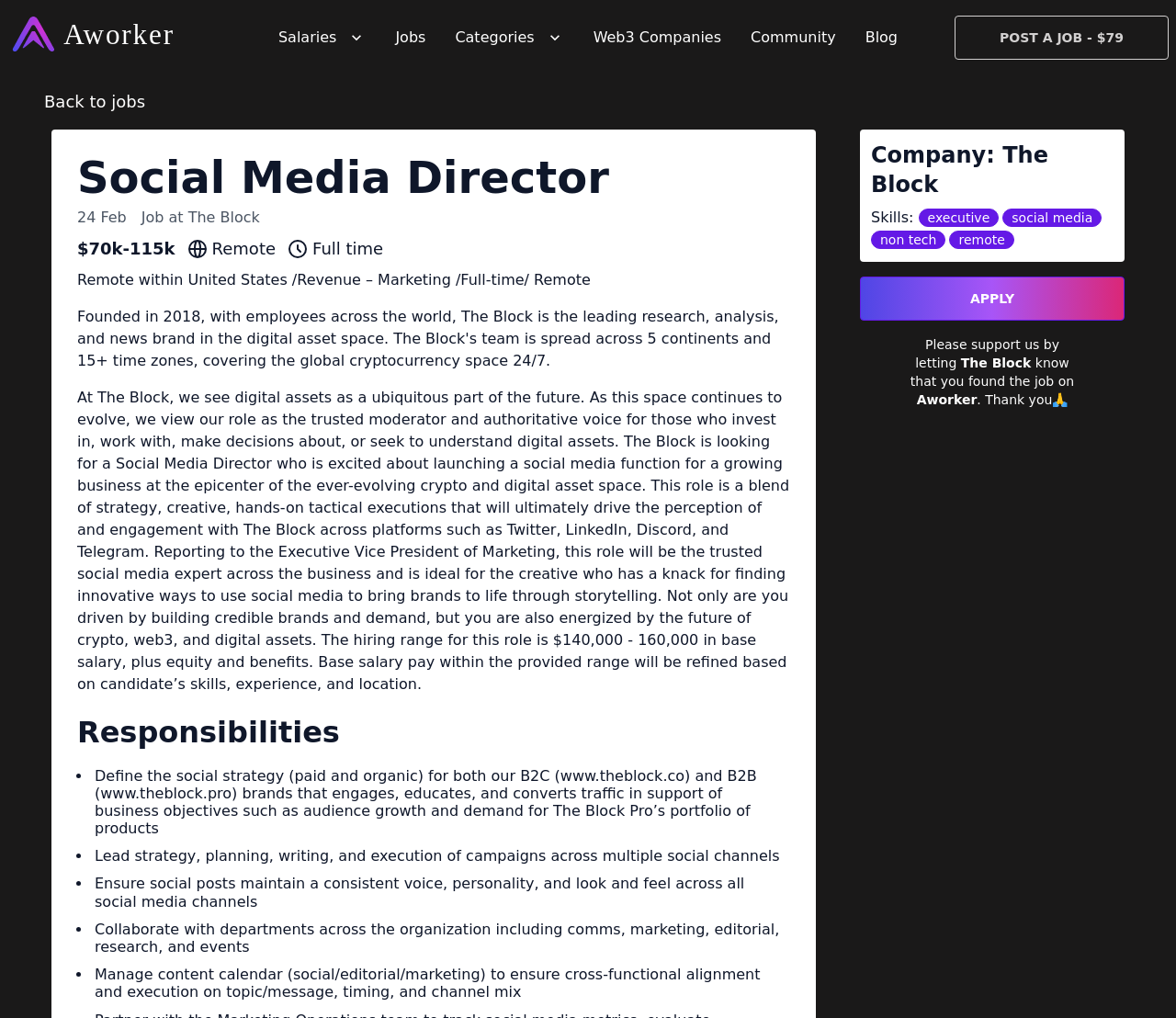Provide a thorough description of the webpage's content and layout.

This webpage is a job posting for a Social Media Director position at The Block, a web3 company. At the top left corner, there is a logo image, and next to it, there are several links to different sections of the website, including "Salaries", "Jobs", "Categories", "Web3 Companies", "Community", and "Blog". 

Below these links, there is a prominent heading that reads "Social Media Director" and a subheading that says "Job at The Block". The job details are displayed below, including the salary range of $70,000 to $115,000, the job type as full-time and remote, and the location as remote within the United States.

The job description is a lengthy paragraph that explains the role and responsibilities of the Social Media Director, including launching a social media function for the company, driving engagement and perception across platforms, and reporting to the Executive Vice President of Marketing. The salary range for the role is mentioned again, along with additional benefits.

Below the job description, there are several headings, including "Responsibilities", which lists the key tasks of the job, such as defining the social strategy, leading campaign execution, and collaborating with other departments. 

On the right side of the page, there is a section about the company, The Block, and a list of skills required for the job, including executive, social media, non-tech, and remote work experience. 

At the bottom of the page, there is a prominent "APPLY" link, followed by a message asking users to support the company by mentioning that they found the job on Aworker.